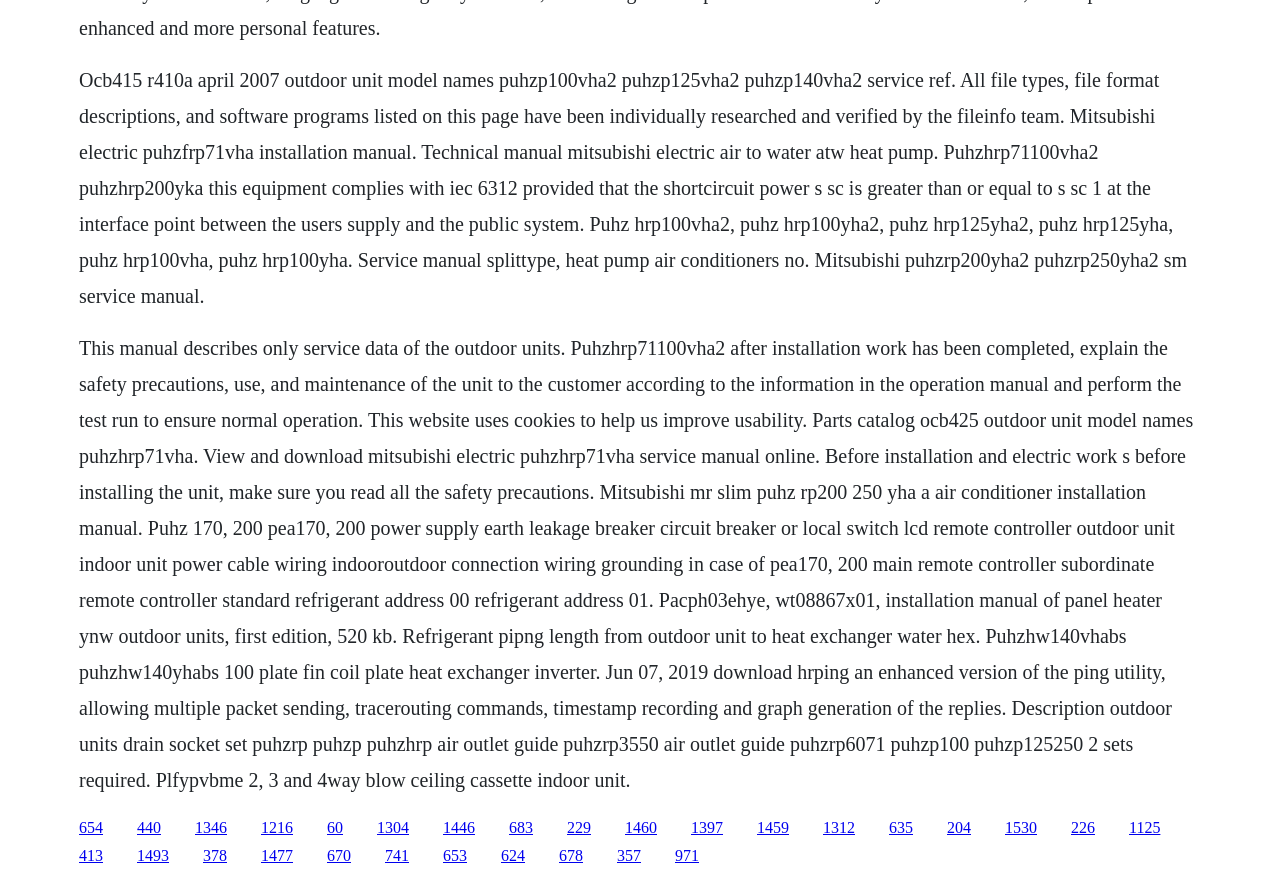Pinpoint the bounding box coordinates of the area that should be clicked to complete the following instruction: "Access the parts catalog for OCB425 outdoor unit model names Puhzhrp71vha". The coordinates must be given as four float numbers between 0 and 1, i.e., [left, top, right, bottom].

[0.204, 0.931, 0.229, 0.951]